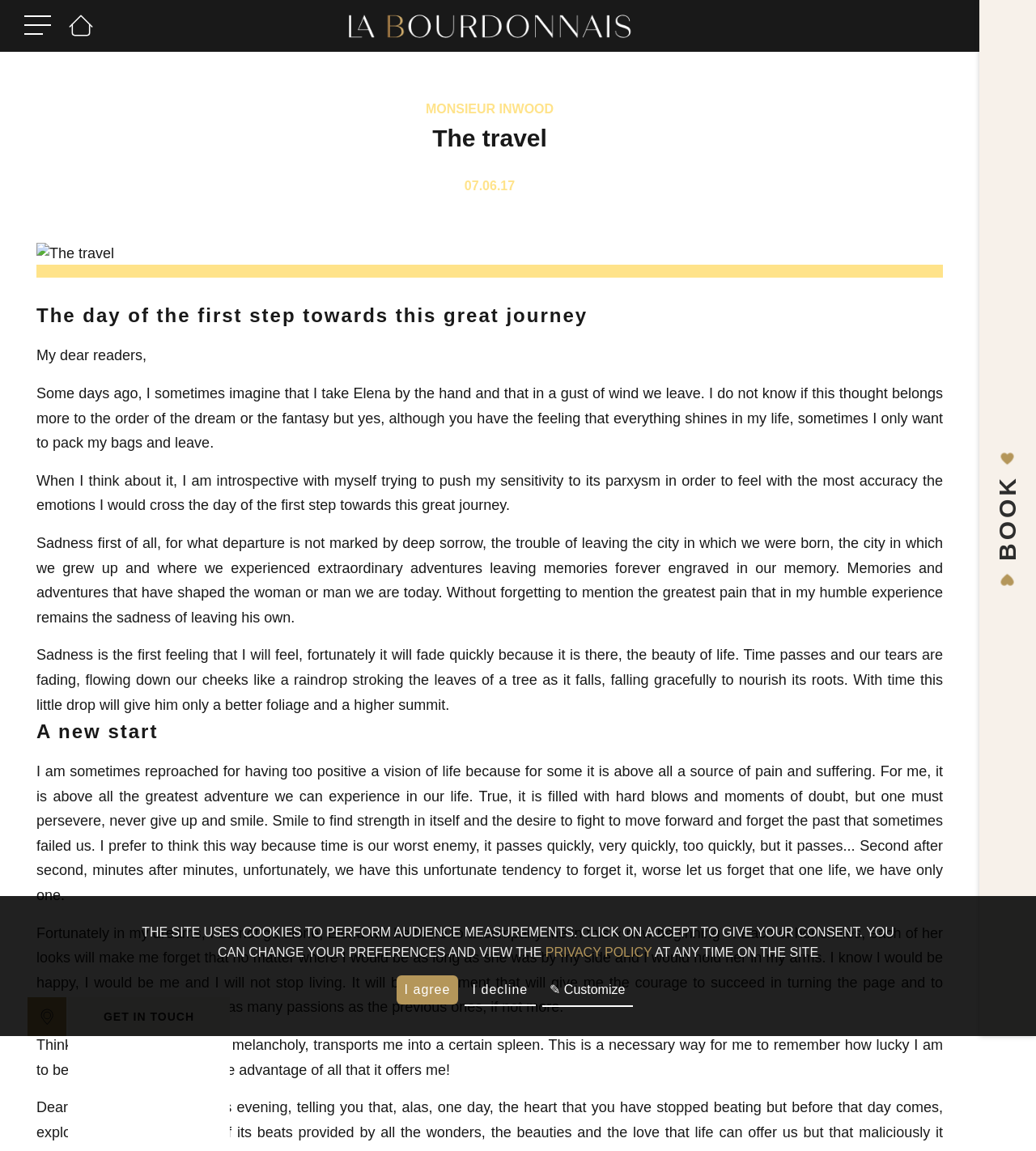Bounding box coordinates are given in the format (top-left x, top-left y, bottom-right x, bottom-right y). All values should be floating point numbers between 0 and 1. Provide the bounding box coordinate for the UI element described as: aria-label="Welcome"

[0.066, 0.012, 0.091, 0.034]